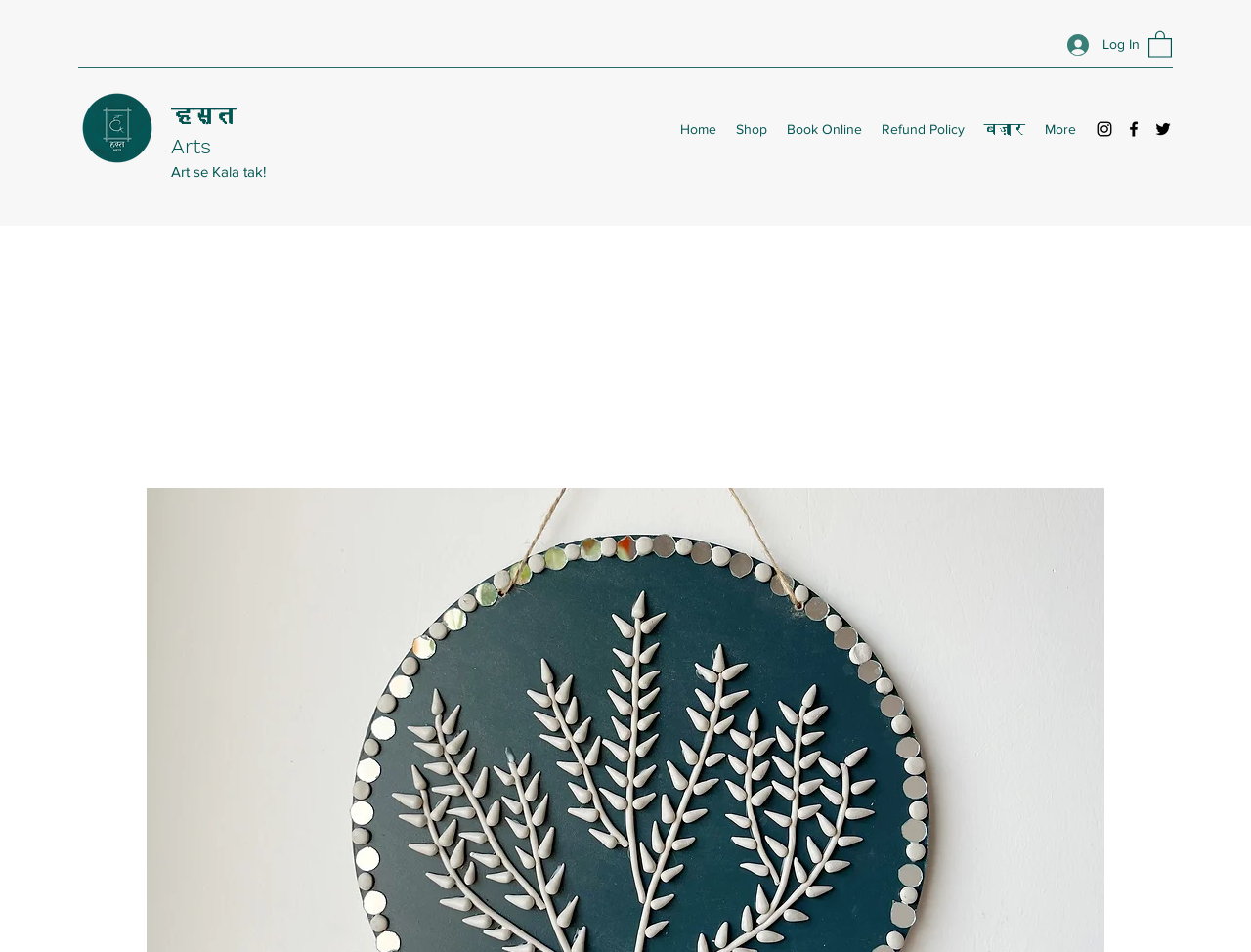Please find and report the bounding box coordinates of the element to click in order to perform the following action: "Go to the Home page". The coordinates should be expressed as four float numbers between 0 and 1, in the format [left, top, right, bottom].

[0.536, 0.12, 0.58, 0.15]